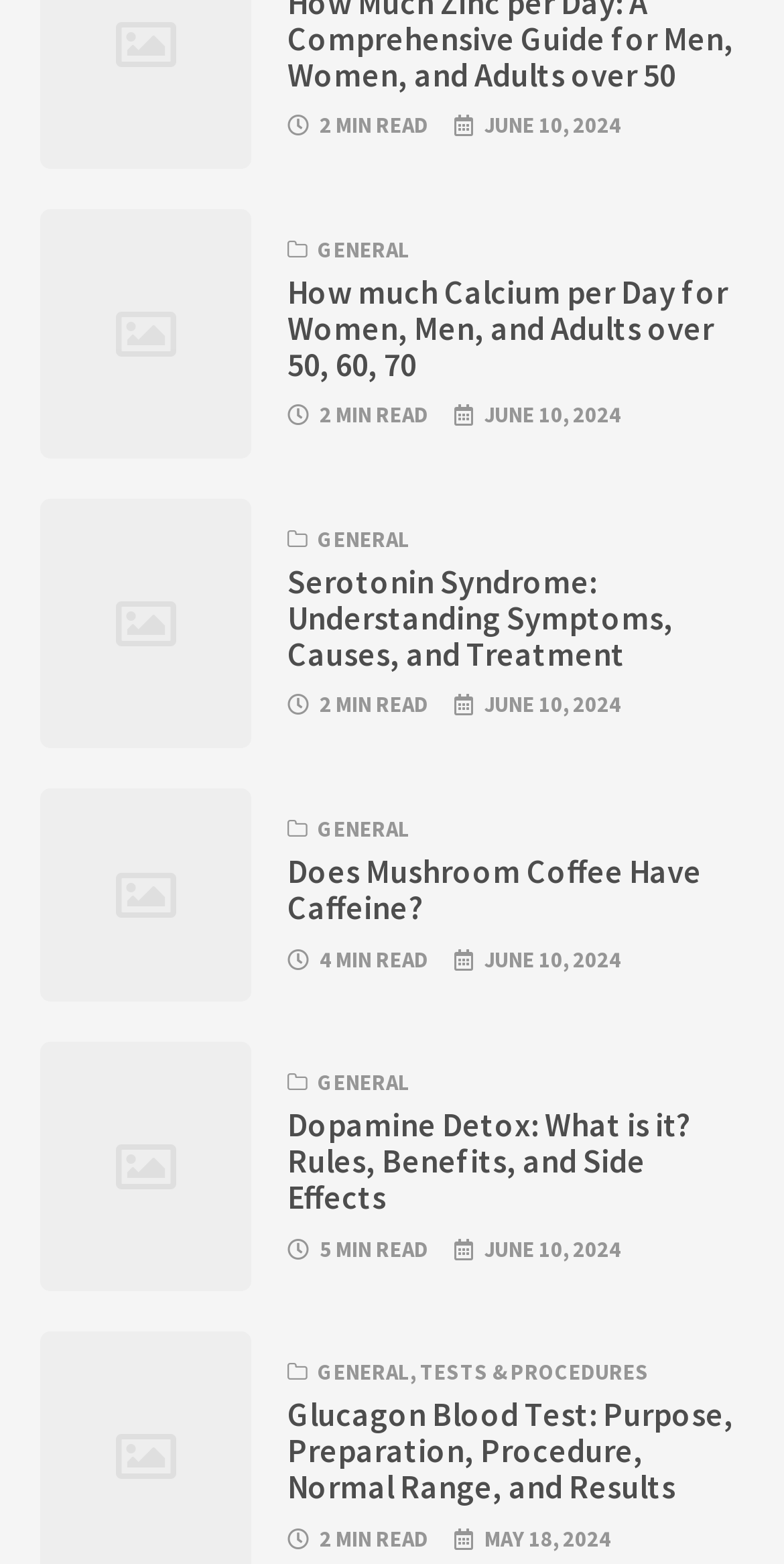Identify the bounding box coordinates of the area you need to click to perform the following instruction: "View glucagon blood test information".

[0.367, 0.891, 0.936, 0.963]